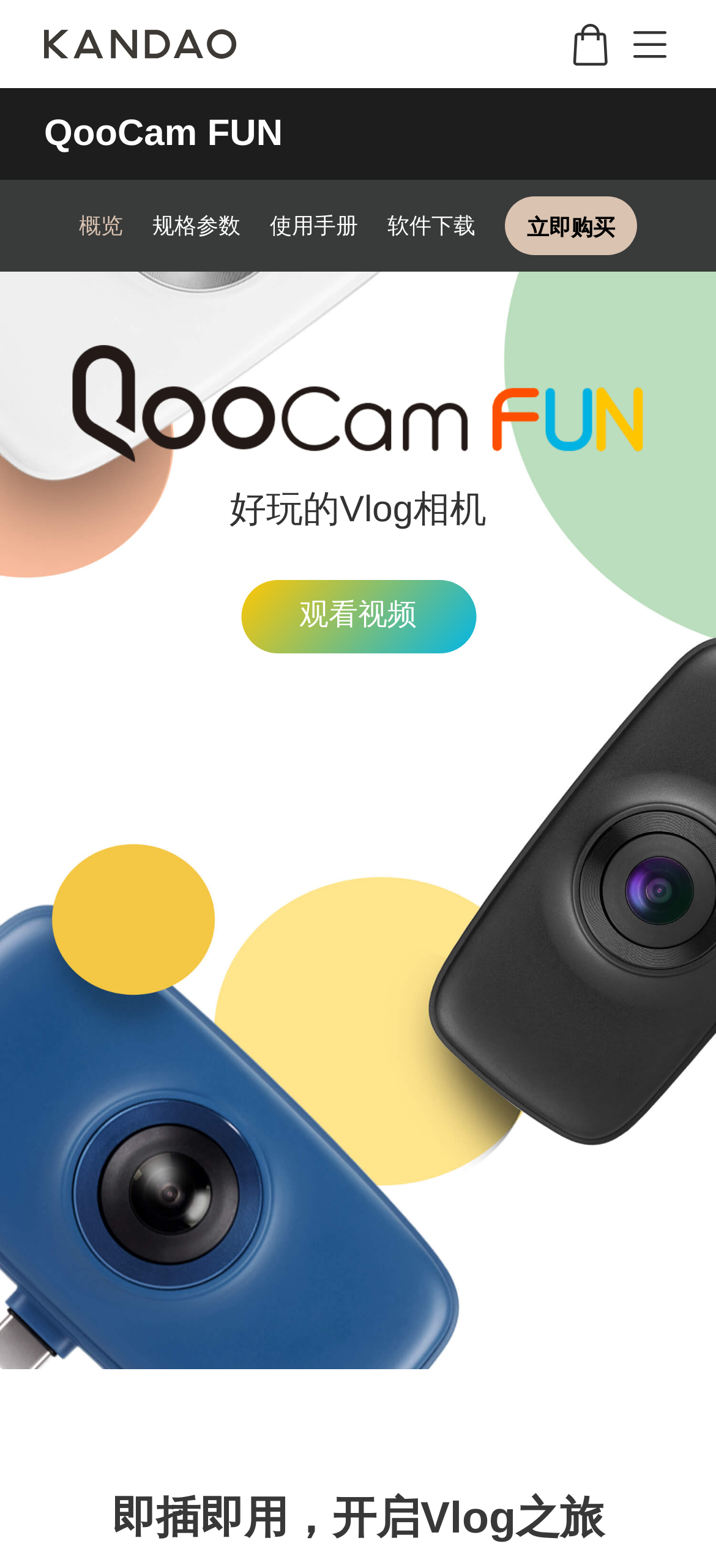Find the bounding box of the web element that fits this description: "parent_node: Primary Menu".

None